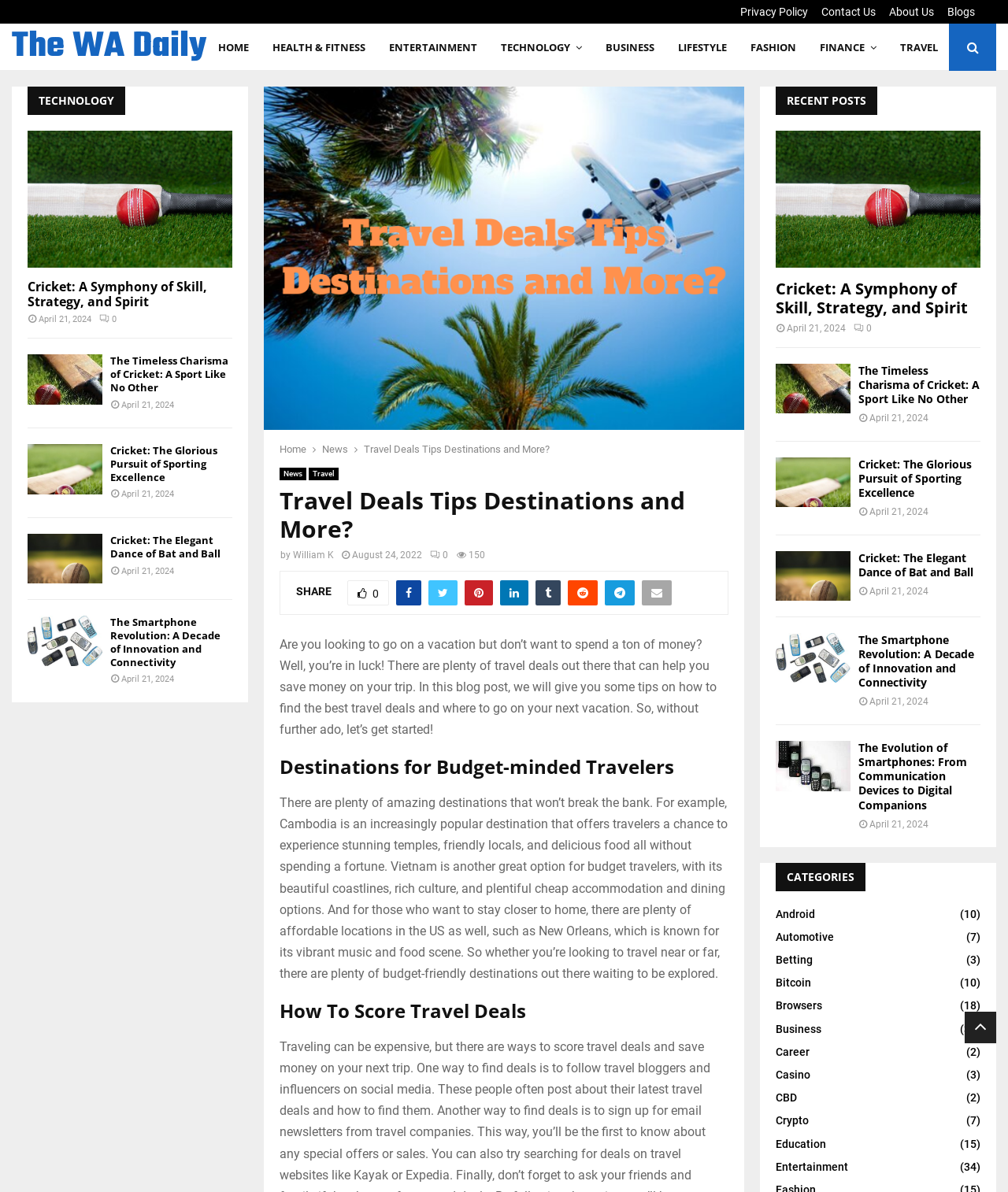Locate the bounding box coordinates of the area that needs to be clicked to fulfill the following instruction: "Click on the 'HOME' link". The coordinates should be in the format of four float numbers between 0 and 1, namely [left, top, right, bottom].

[0.216, 0.02, 0.246, 0.059]